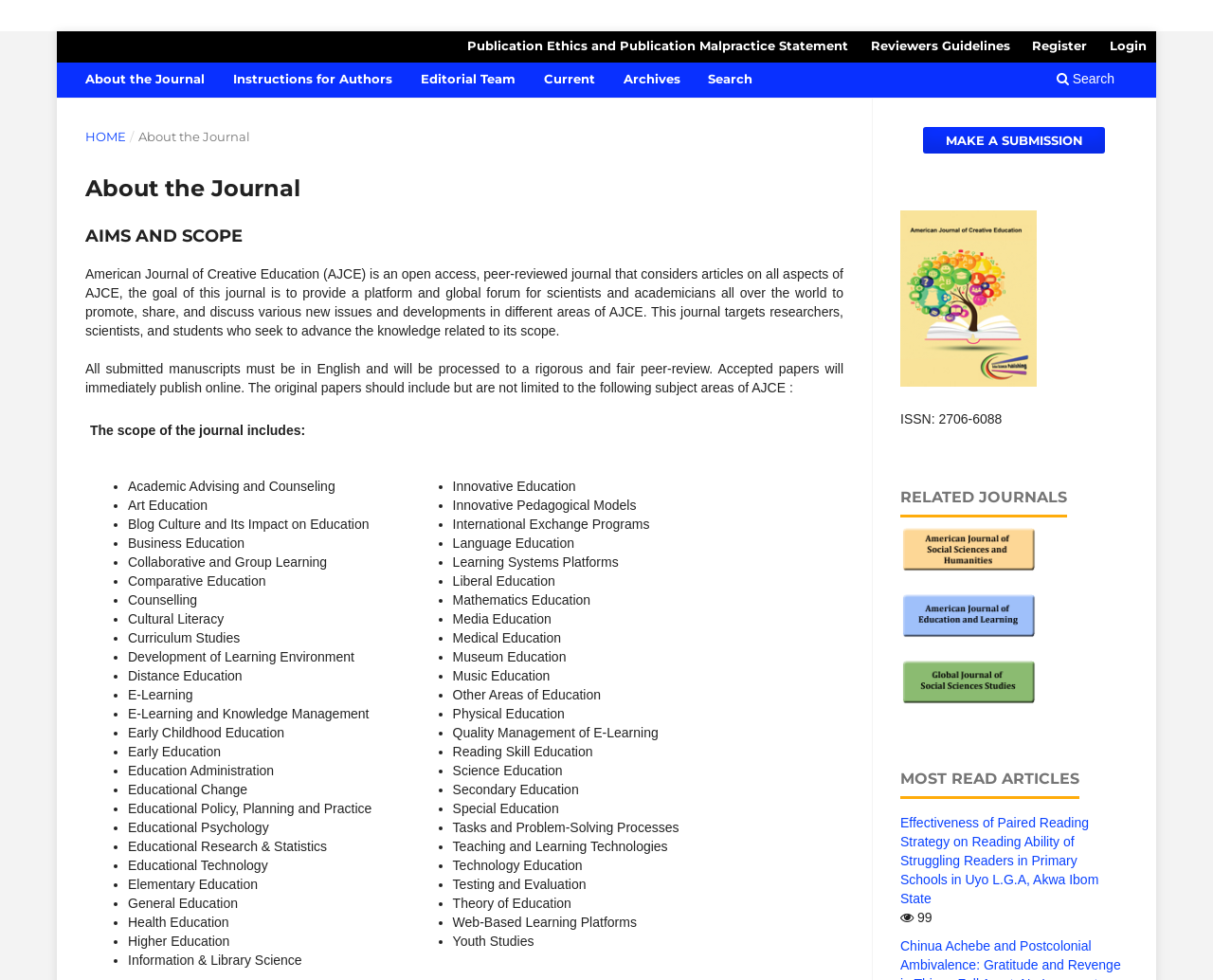What is the scope of the journal?
Please utilize the information in the image to give a detailed response to the question.

The scope of the journal is listed in the section 'The scope of the journal includes:' which includes areas such as Blog Culture and Its Impact on Education, Business Education, Collaborative and Group Learning, and many more.